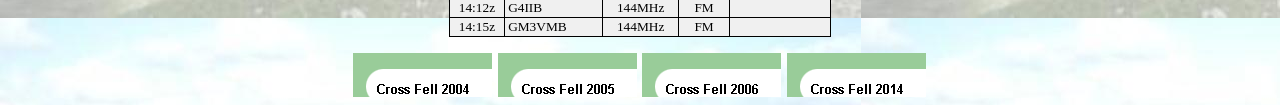How many links are present in the LayoutTableCell?
Please give a detailed and elaborate explanation in response to the question.

I counted the number of link elements within the LayoutTableCell and found that there are four links, each corresponding to a different year (2004, 2005, 2006, and 2014) with associated images.